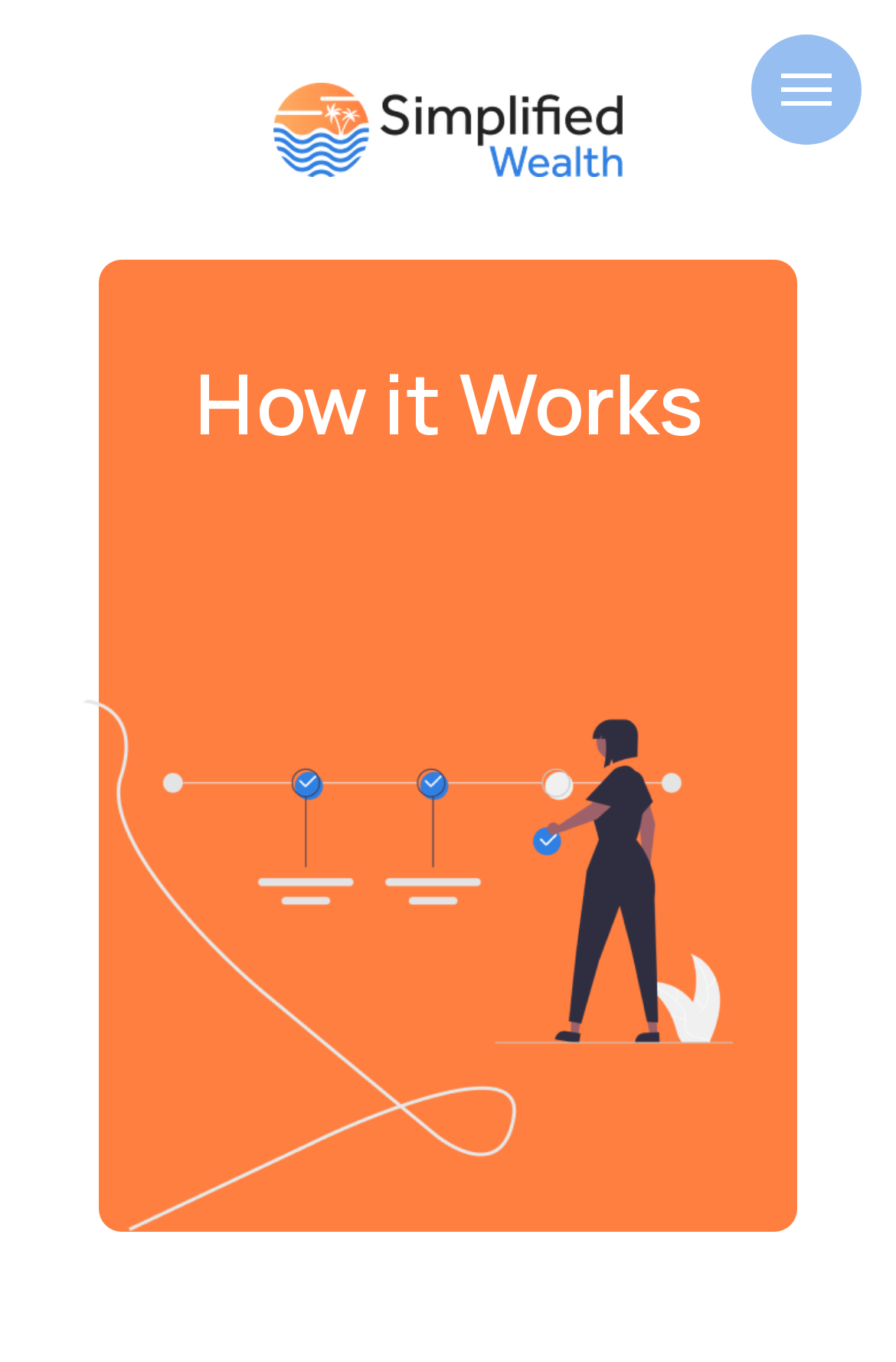Please provide a brief answer to the question using only one word or phrase: 
How many layout tables are on this webpage?

4